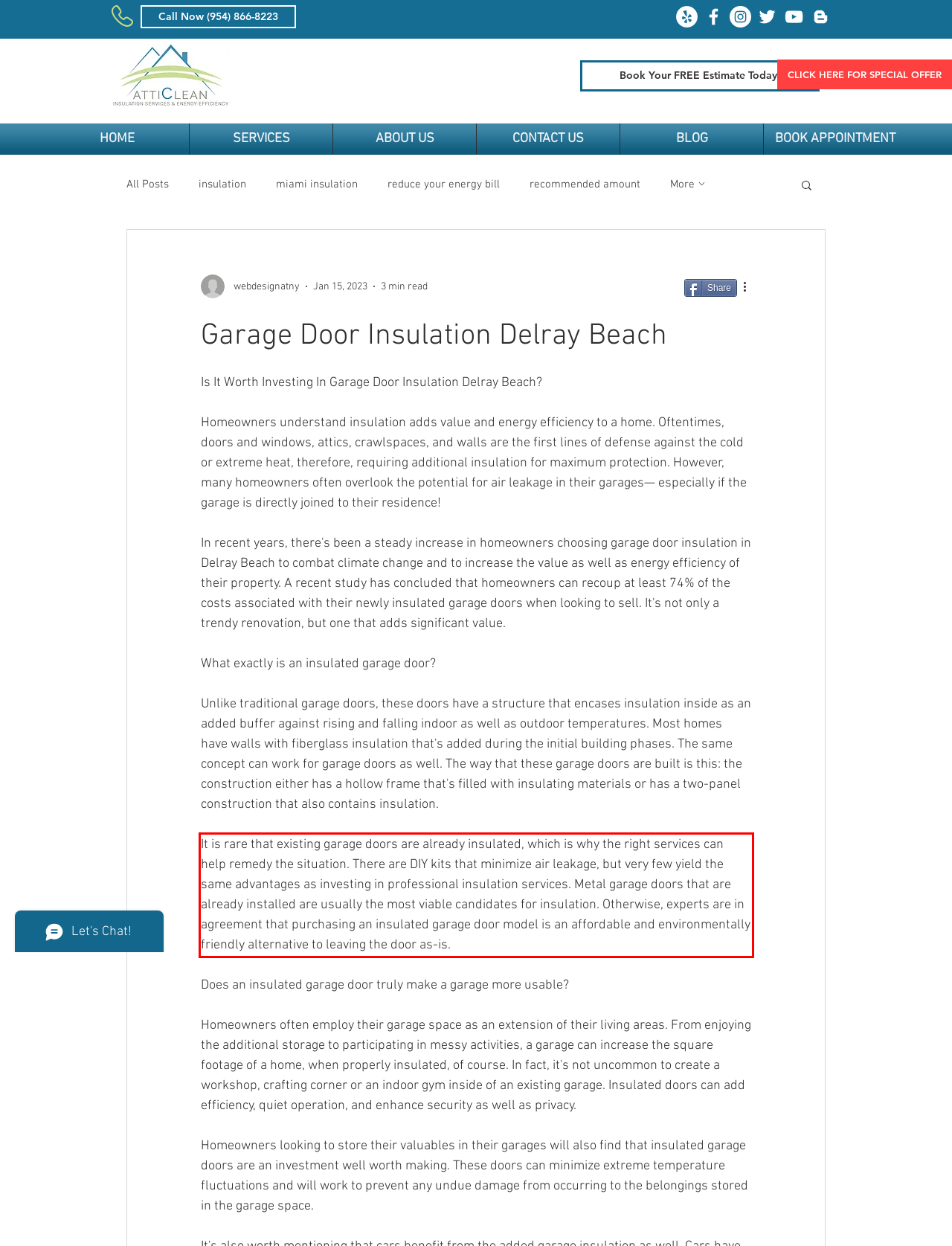Please extract the text content from the UI element enclosed by the red rectangle in the screenshot.

It is rare that existing garage doors are already insulated, which is why the right services can help remedy the situation. There are DIY kits that minimize air leakage, but very few yield the same advantages as investing in professional insulation services. Metal garage doors that are already installed are usually the most viable candidates for insulation. Otherwise, experts are in agreement that purchasing an insulated garage door model is an affordable and environmentally friendly alternative to leaving the door as-is.